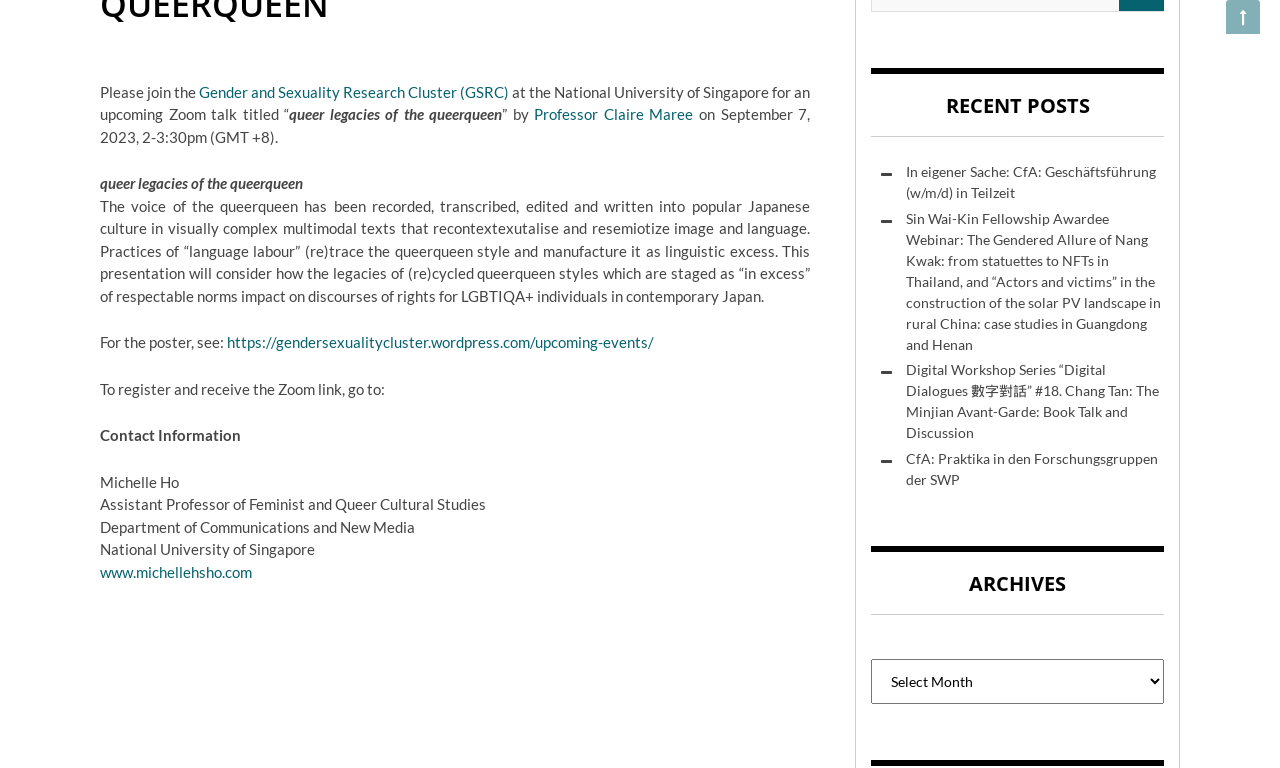Please determine the bounding box coordinates of the section I need to click to accomplish this instruction: "view recent posts".

[0.729, 0.125, 0.861, 0.151]